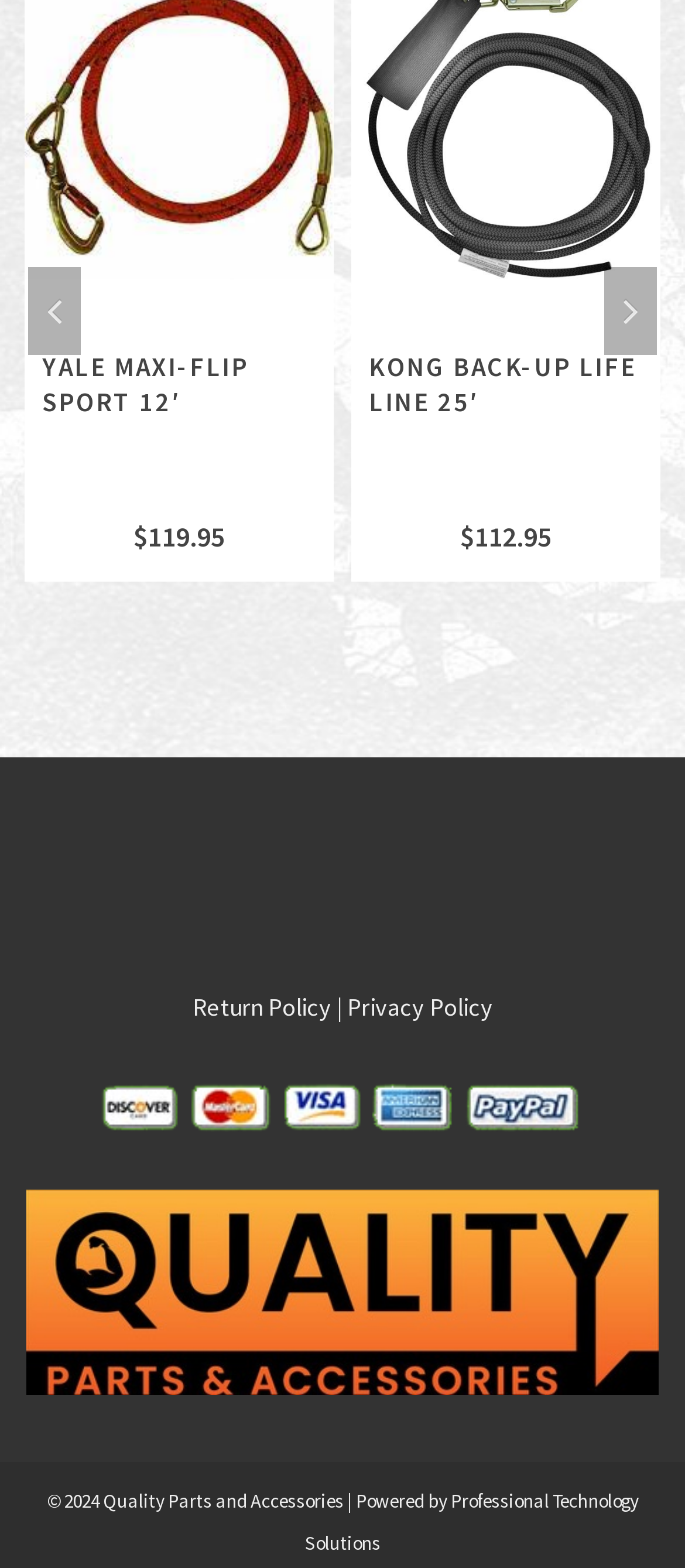Using the provided element description "Next", determine the bounding box coordinates of the UI element.

[0.882, 0.17, 0.959, 0.226]